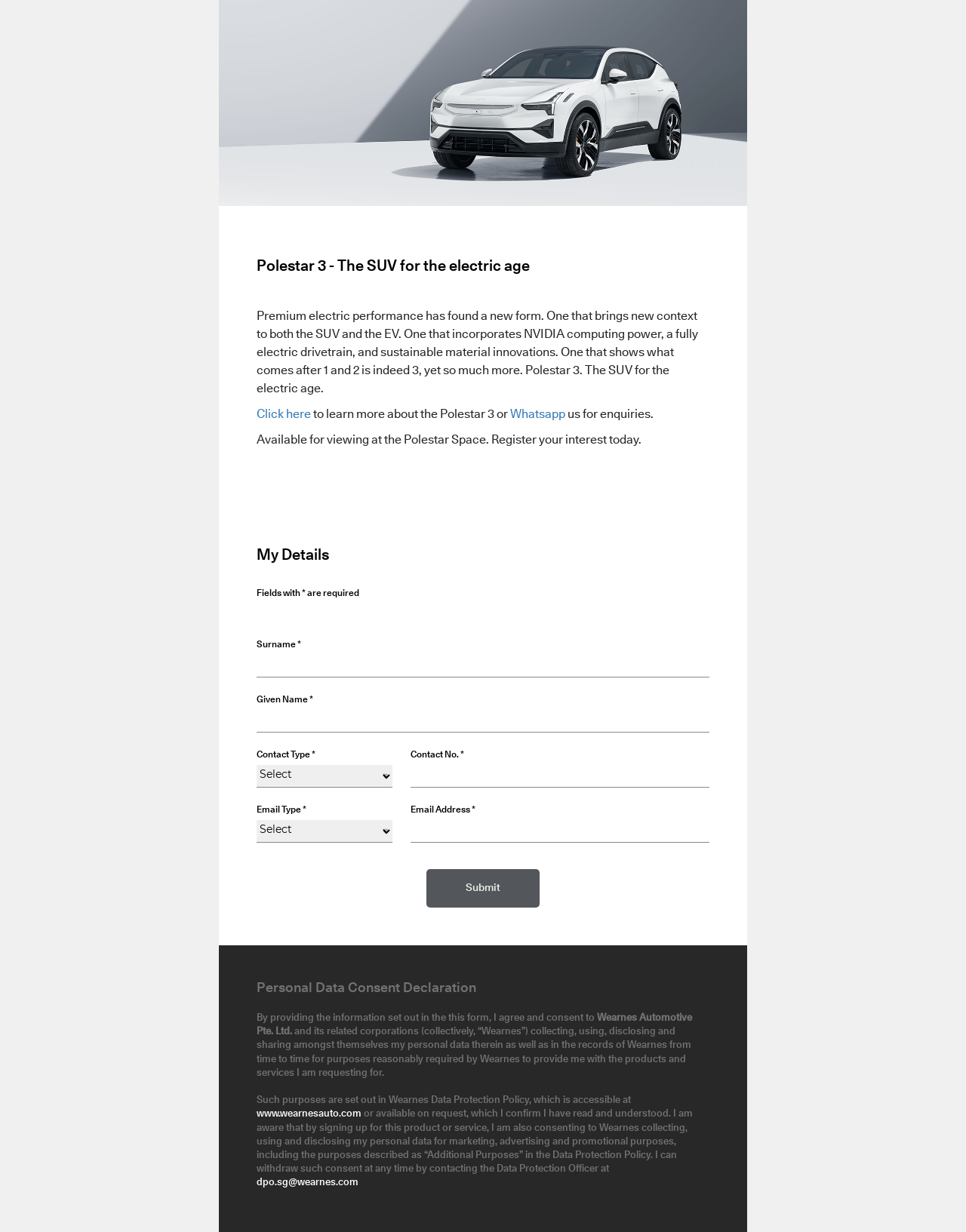Locate and extract the headline of this webpage.

Polestar 3 - The SUV for the electric age